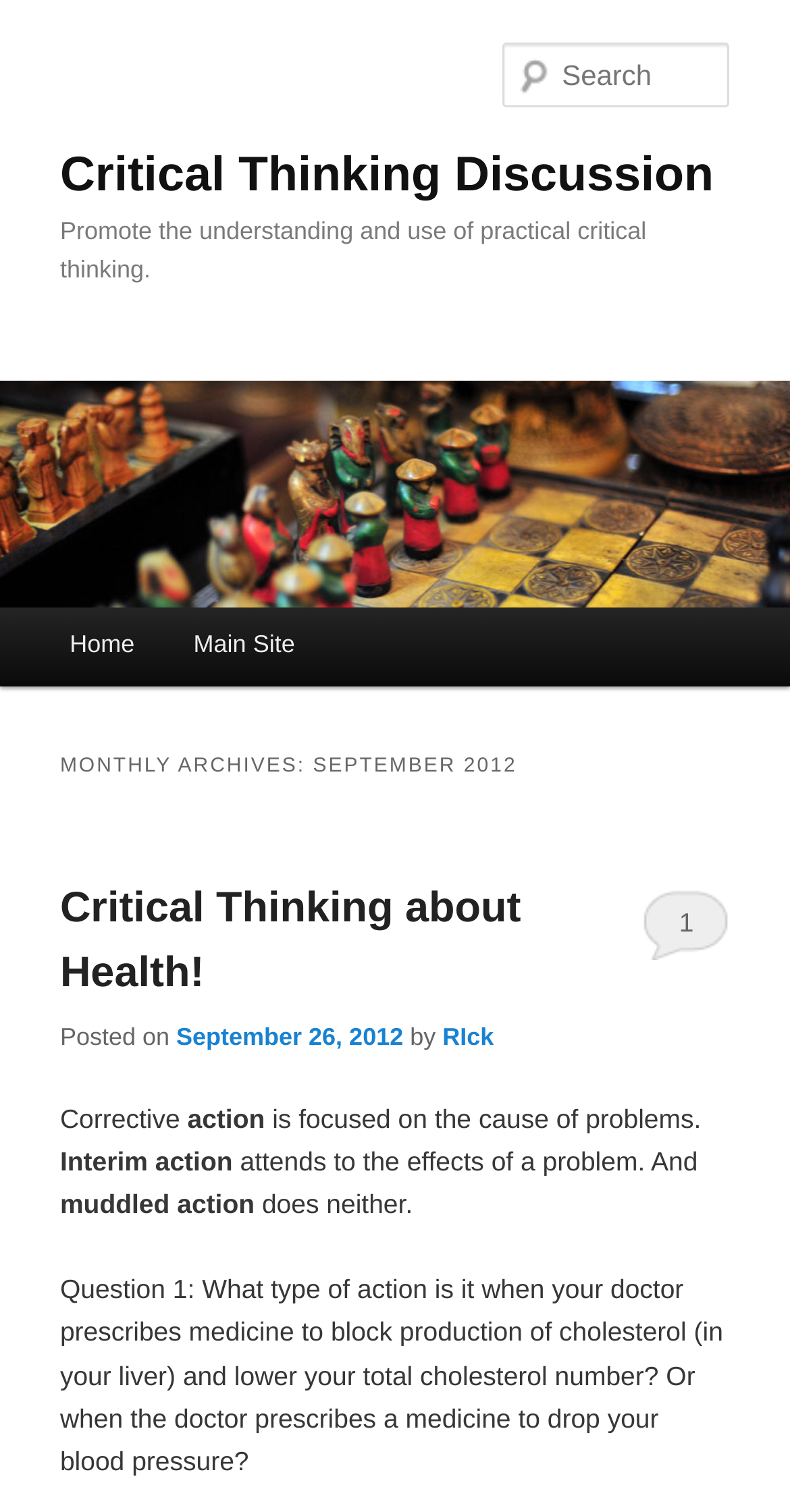What is the main topic of the webpage?
Give a detailed response to the question by analyzing the screenshot.

The main topic of the webpage can be determined by looking at the heading elements. The first heading element is 'Critical Thinking Discussion', and the second heading element is 'Promote the understanding and use of practical critical thinking.'. These headings suggest that the main topic of the webpage is related to critical thinking.